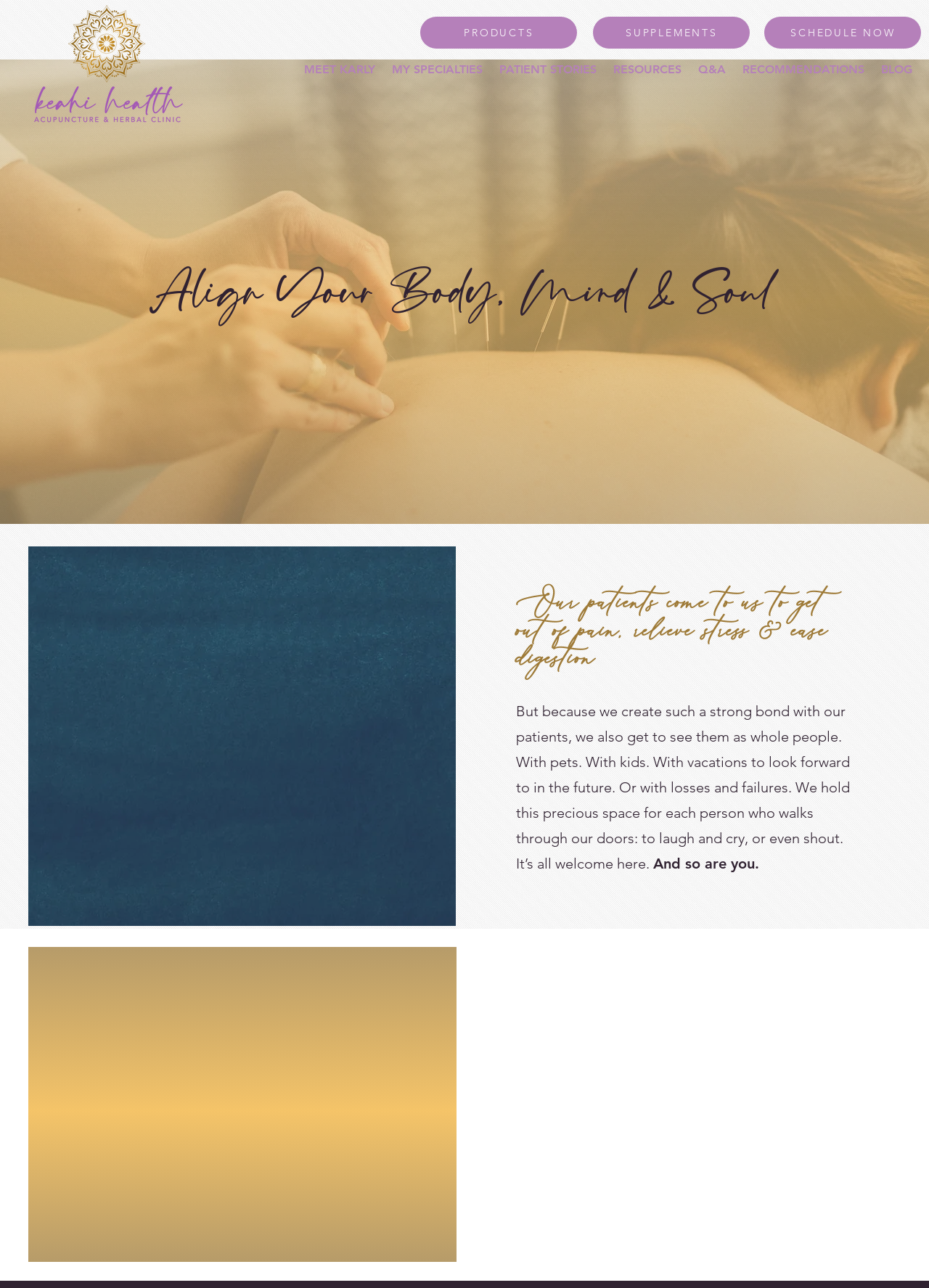Locate the bounding box of the UI element with the following description: "RECOMMENDATIONS".

[0.792, 0.046, 0.941, 0.063]